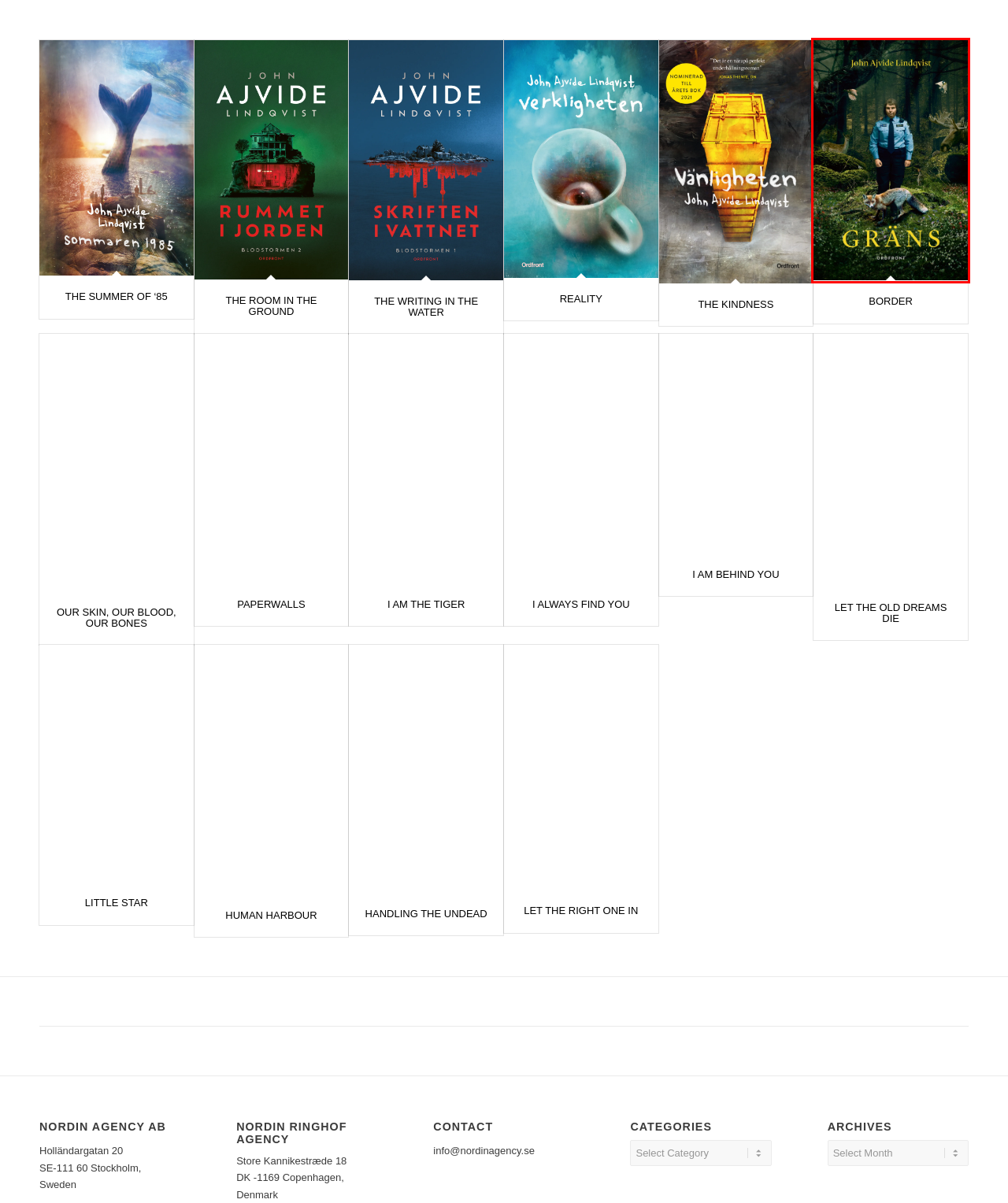You are presented with a screenshot of a webpage containing a red bounding box around an element. Determine which webpage description best describes the new webpage after clicking on the highlighted element. Here are the candidates:
A. THE ROOM IN THE GROUND – Nordin Agency
B. PAPERWALLS – Nordin Agency
C. LITTLE STAR – Nordin Agency
D. REALITY – Nordin Agency
E. HUMAN HARBOUR – Nordin Agency
F. I ALWAYS FIND YOU – Nordin Agency
G. BORDER – Nordin Agency
H. THE WRITING IN THE WATER – Nordin Agency

G